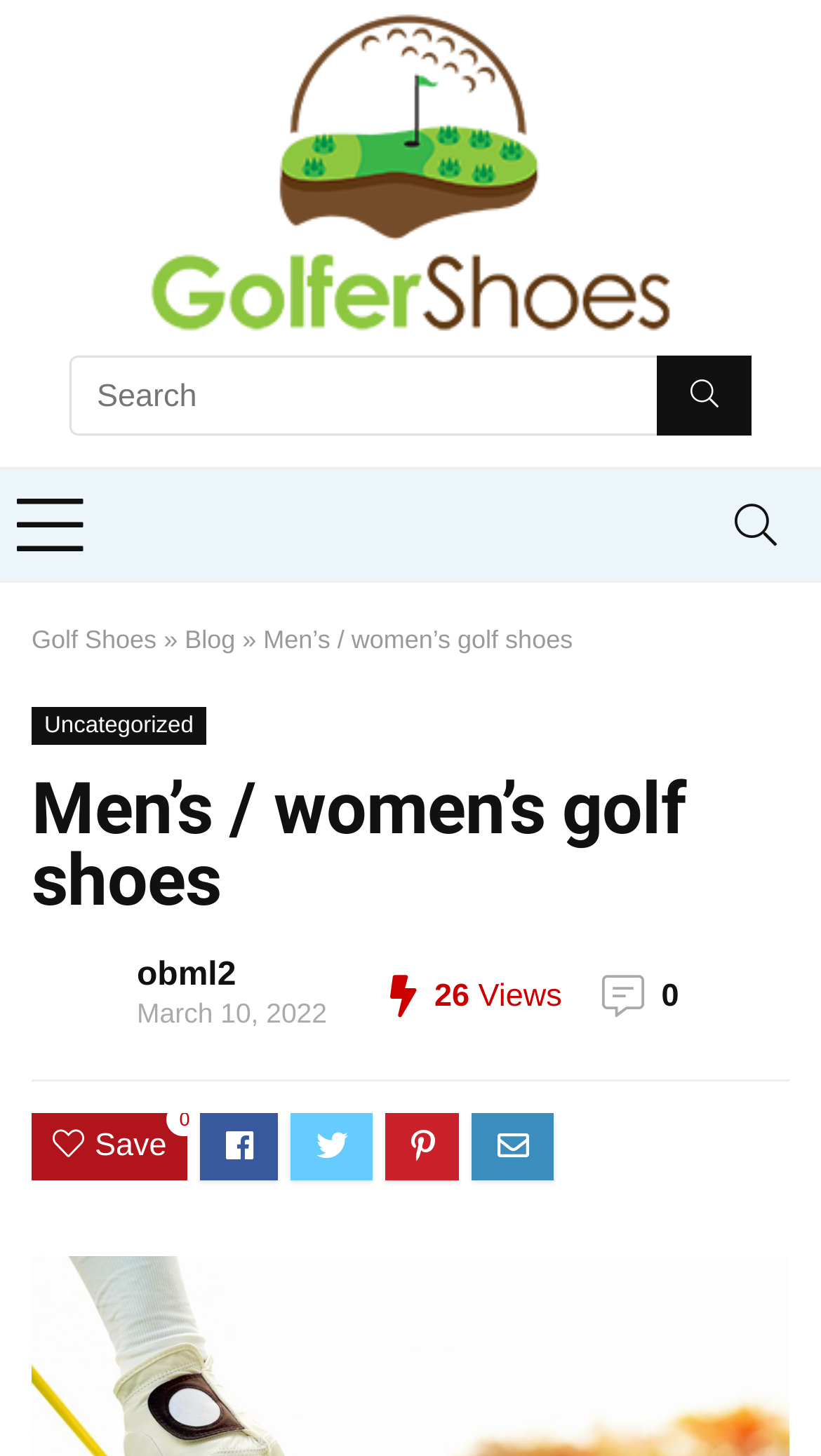Can you specify the bounding box coordinates of the area that needs to be clicked to fulfill the following instruction: "Click on the menu"?

[0.0, 0.322, 0.123, 0.399]